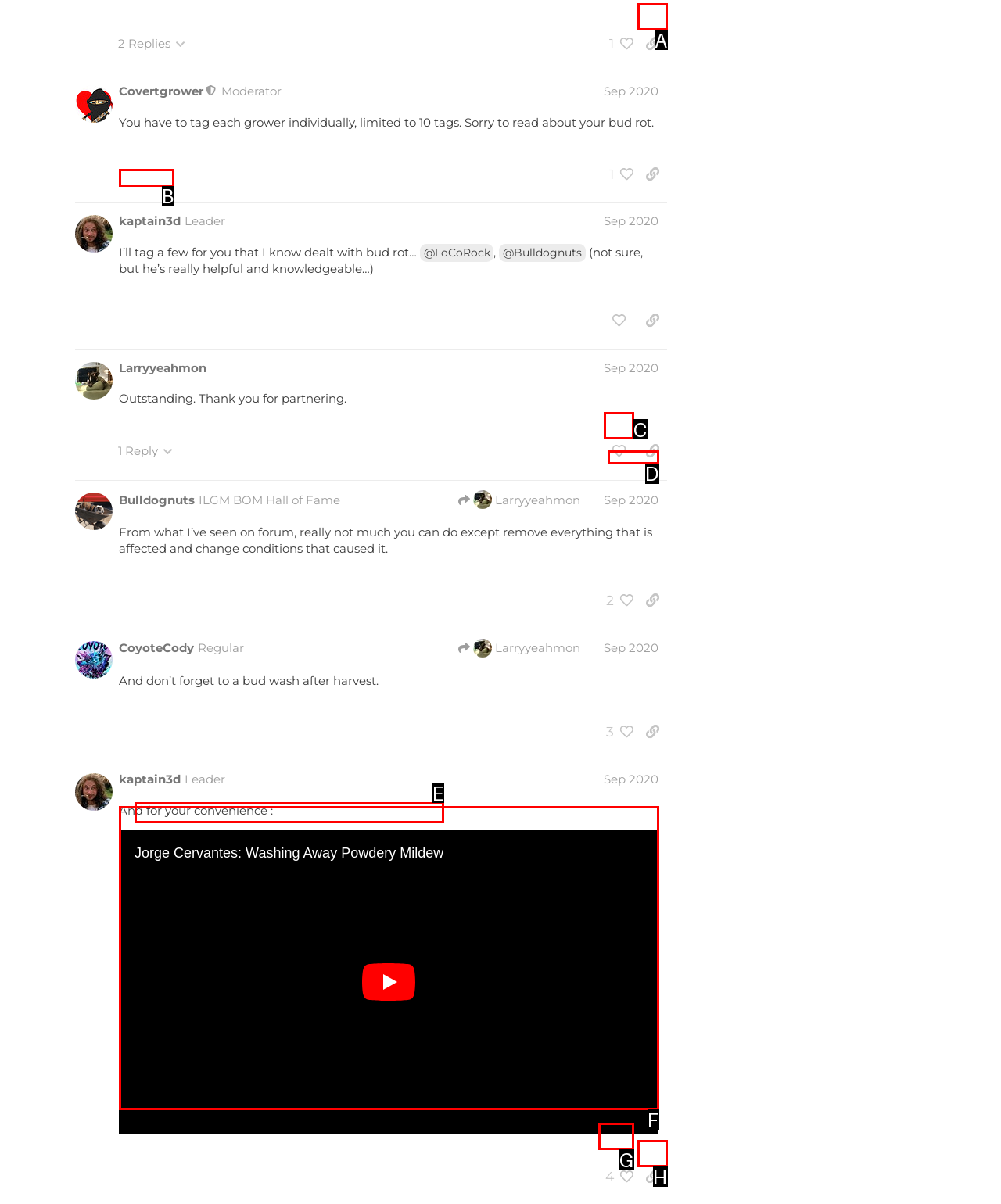Given the description: title="like this post", identify the HTML element that corresponds to it. Respond with the letter of the correct option.

C